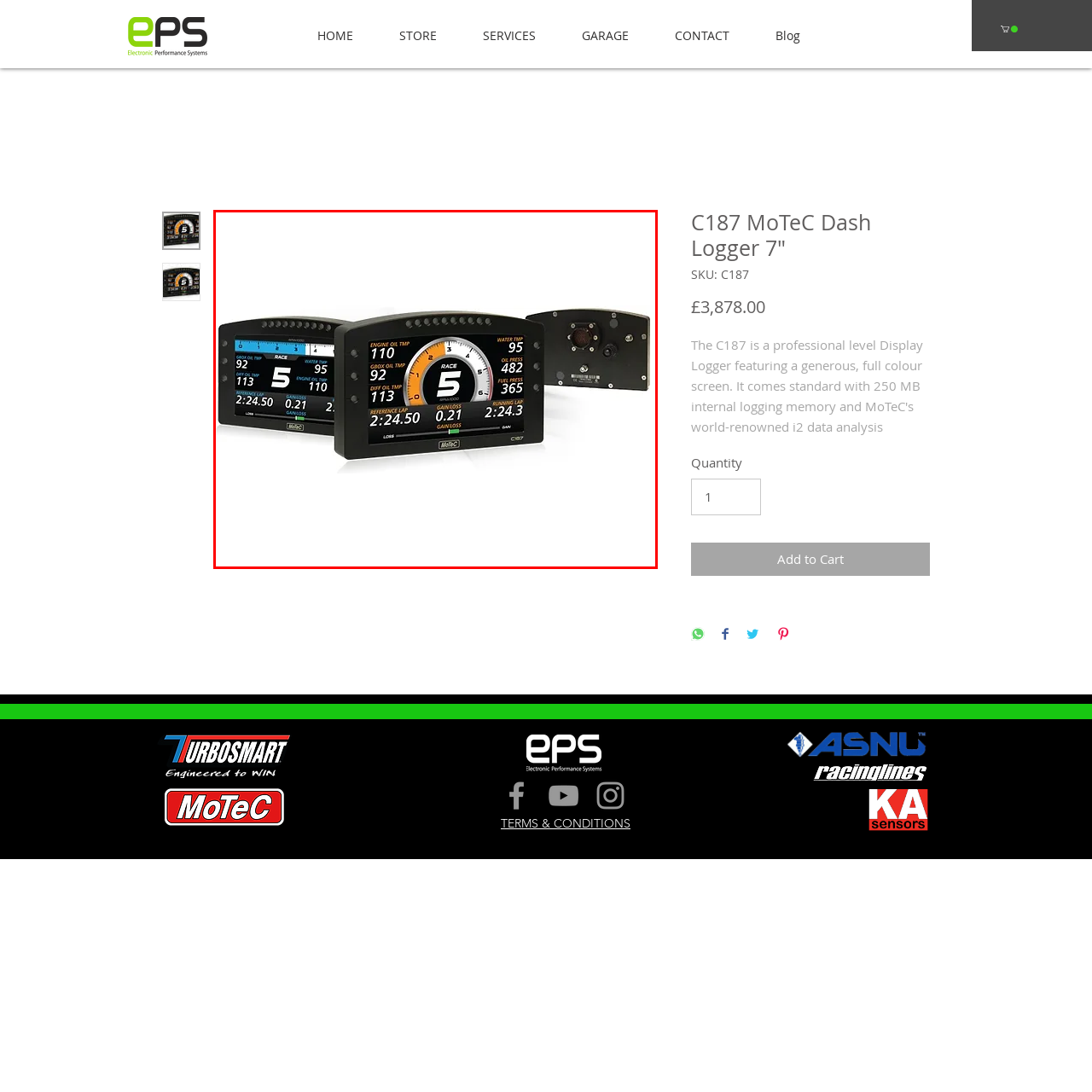Focus on the image encased in the red box and respond to the question with a single word or phrase:
What is the purpose of the integrated array of full-color LEDs?

Shift lights and driver alerts